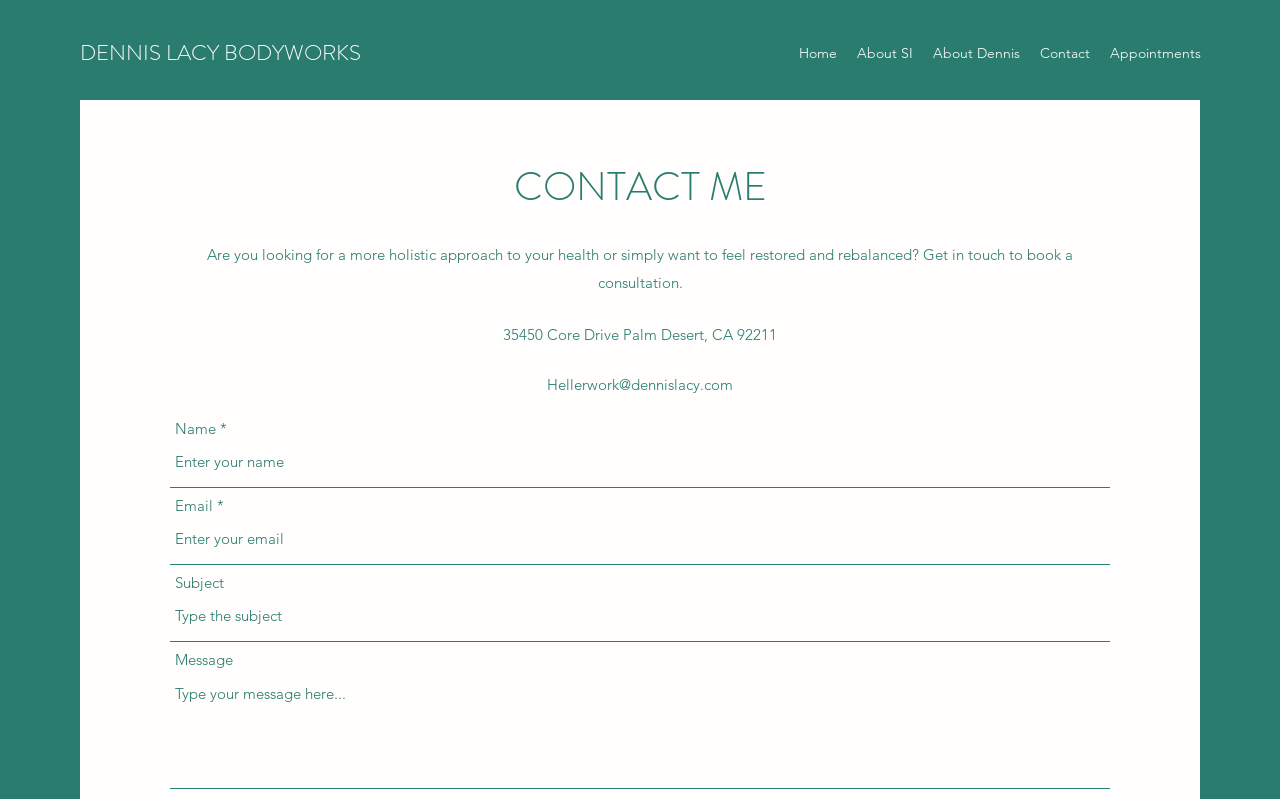Please determine the bounding box coordinates of the element to click on in order to accomplish the following task: "Send an email to Hellerwork@dennislacy.com". Ensure the coordinates are four float numbers ranging from 0 to 1, i.e., [left, top, right, bottom].

[0.427, 0.47, 0.573, 0.494]